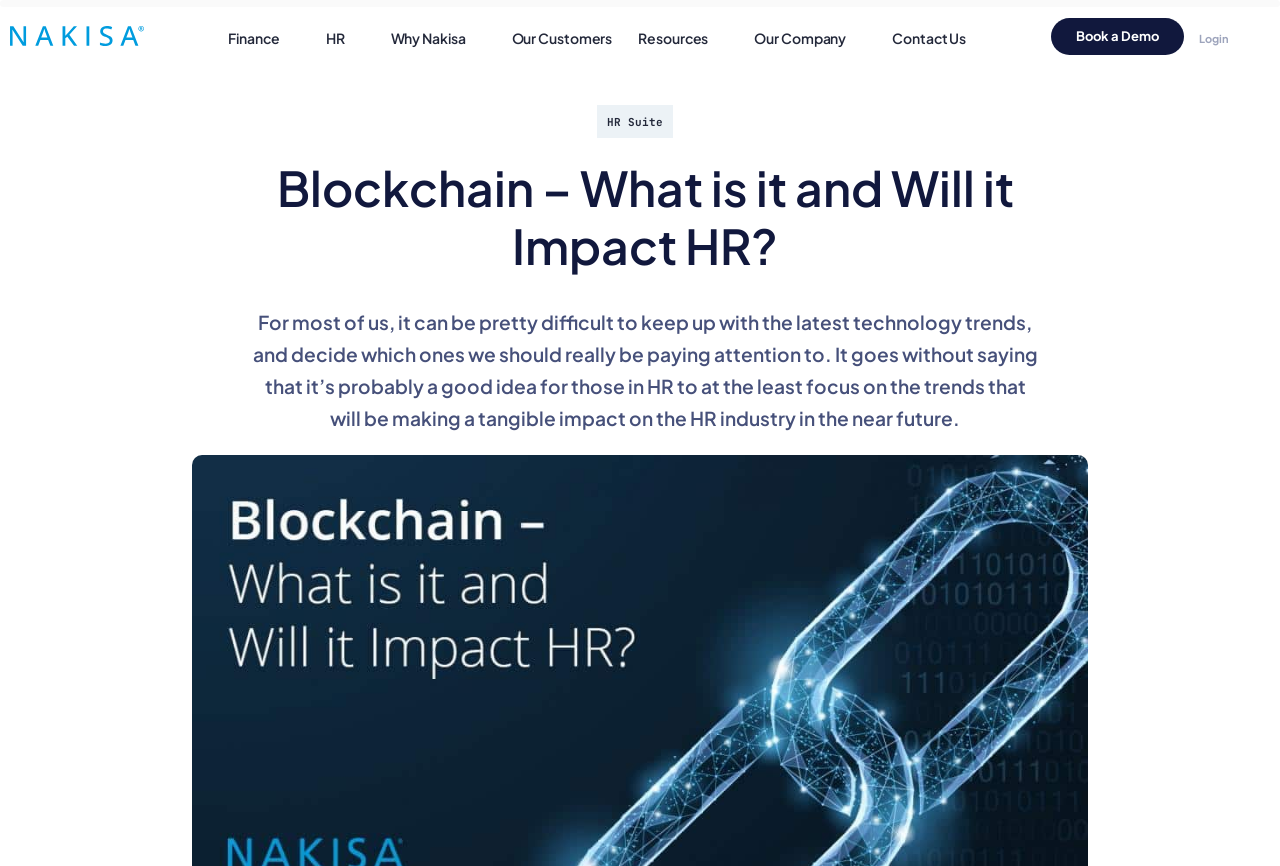What is the topic of the article?
Refer to the image and provide a concise answer in one word or phrase.

Blockchain and HR